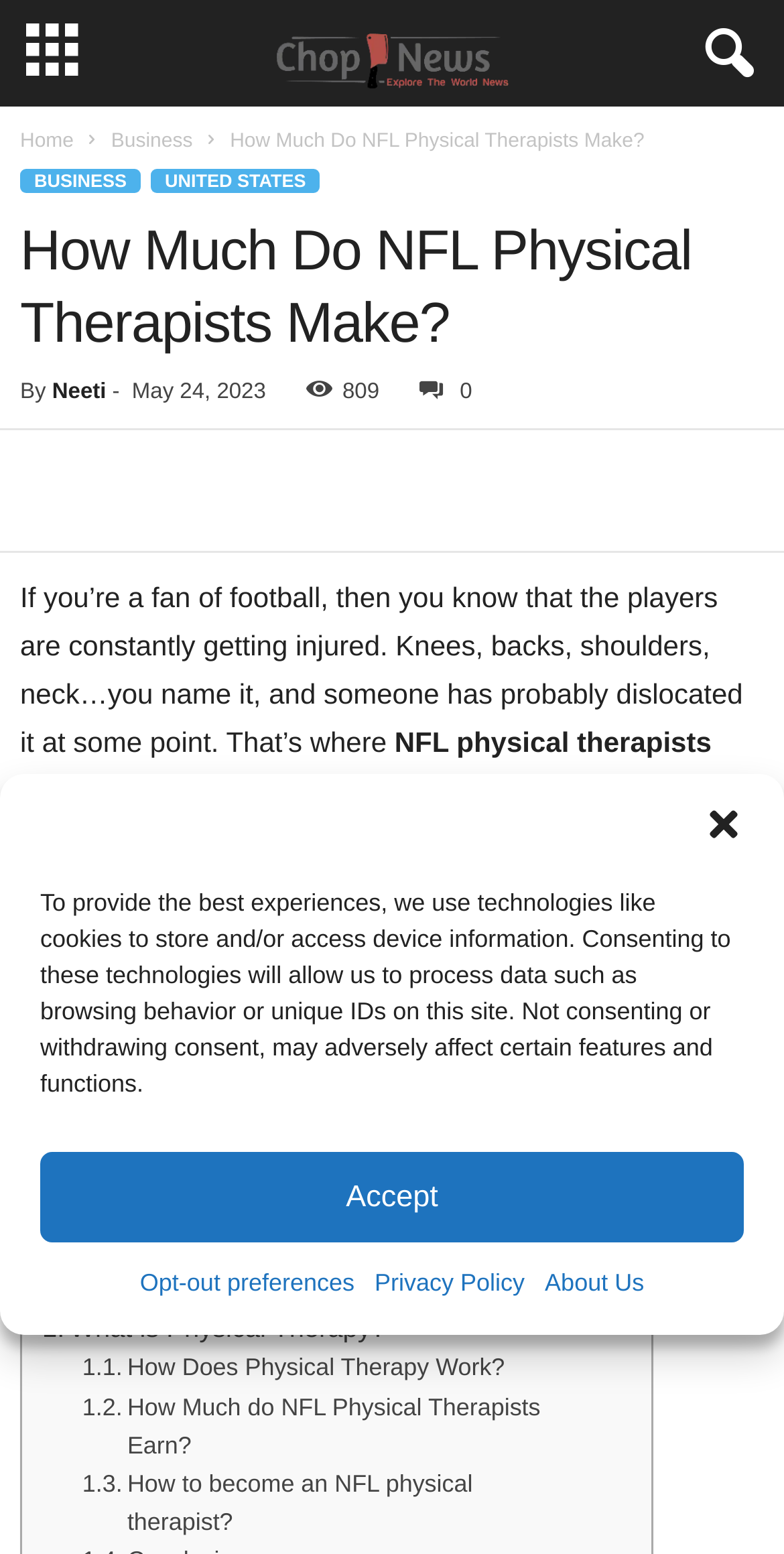Given the element description, predict the bounding box coordinates in the format (top-left x, top-left y, bottom-right x, bottom-right y), using floating point numbers between 0 and 1: Home

[0.026, 0.084, 0.094, 0.098]